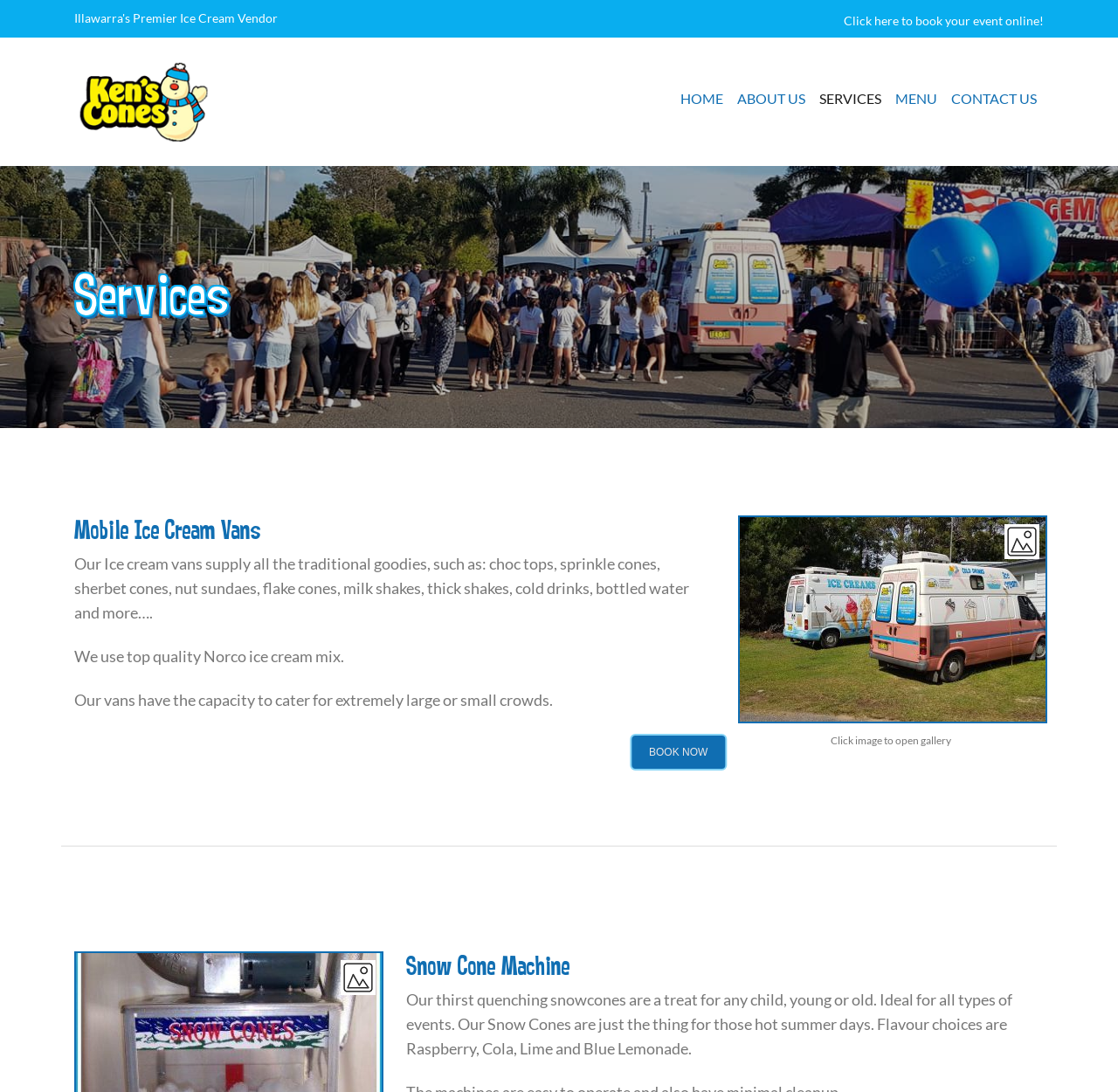Find and provide the bounding box coordinates for the UI element described here: "parent_node: HOME". The coordinates should be given as four float numbers between 0 and 1: [left, top, right, bottom].

[0.066, 0.046, 0.191, 0.134]